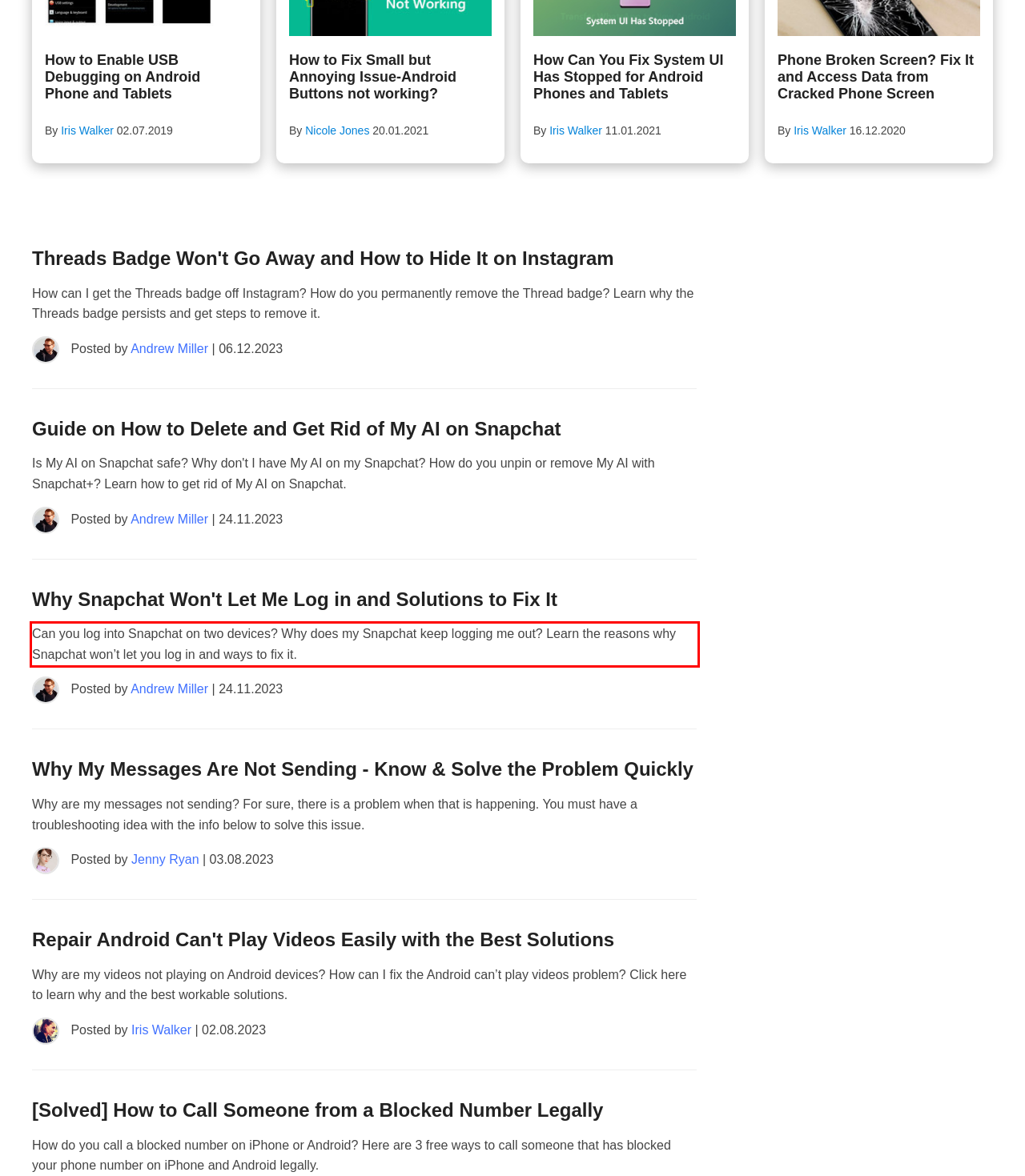From the provided screenshot, extract the text content that is enclosed within the red bounding box.

Can you log into Snapchat on two devices? Why does my Snapchat keep logging me out? Learn the reasons why Snapchat won’t let you log in and ways to fix it.